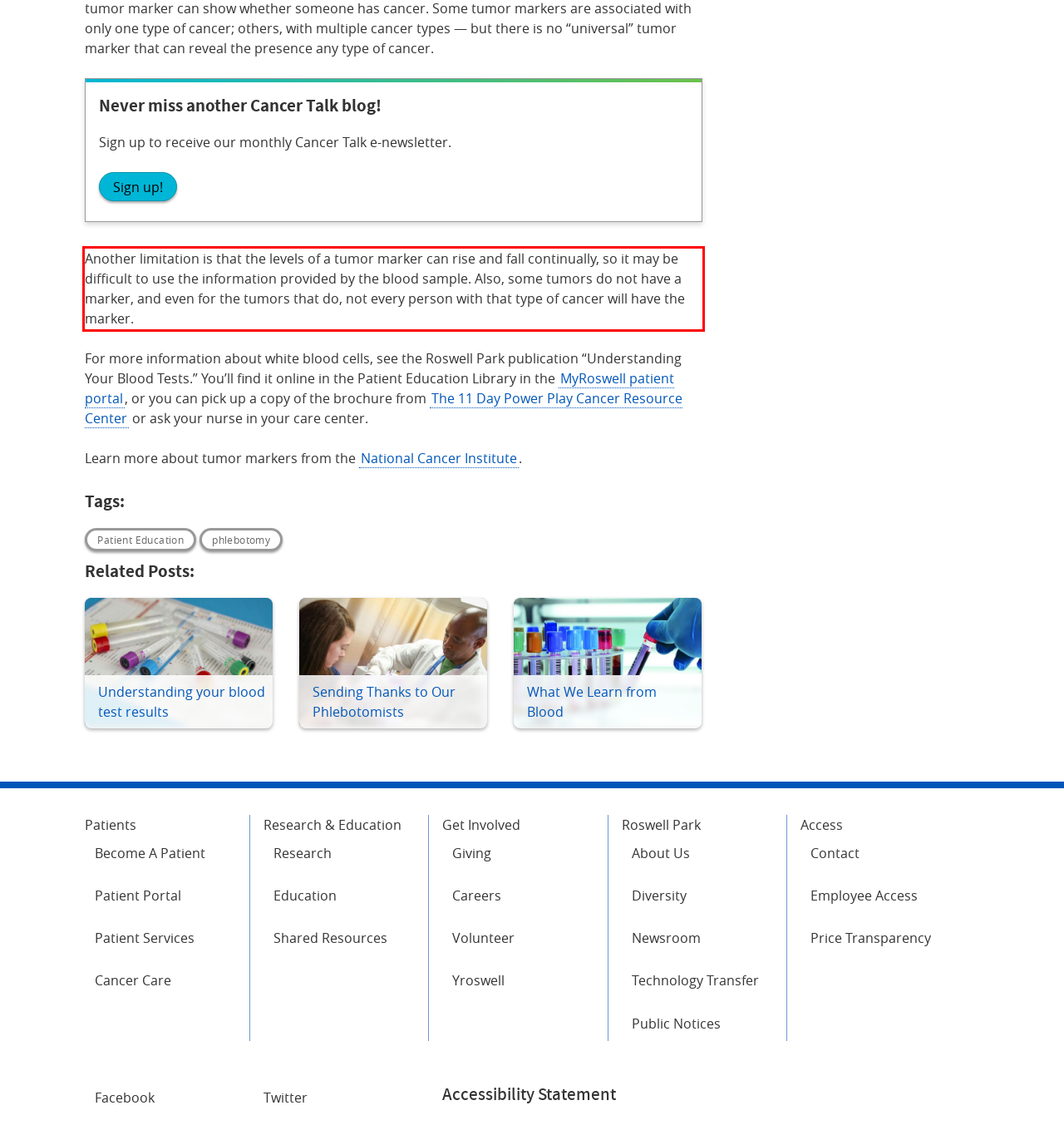Please analyze the screenshot of a webpage and extract the text content within the red bounding box using OCR.

Another limitation is that the levels of a tumor marker can rise and fall continually, so it may be difficult to use the information provided by the blood sample. Also, some tumors do not have a marker, and even for the tumors that do, not every person with that type of cancer will have the marker.